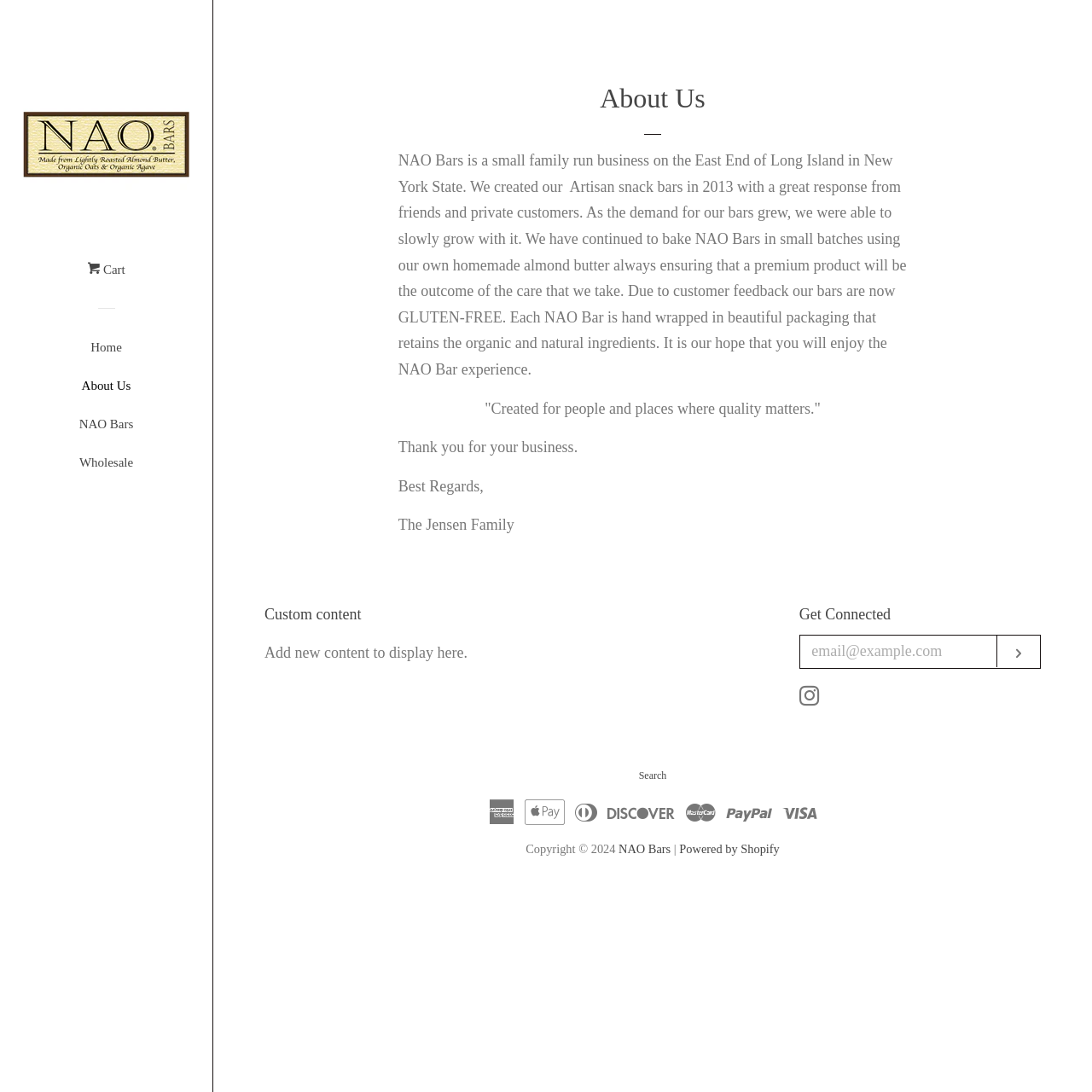Please find the bounding box coordinates of the element's region to be clicked to carry out this instruction: "Click the 'Instagram' link".

[0.732, 0.632, 0.751, 0.648]